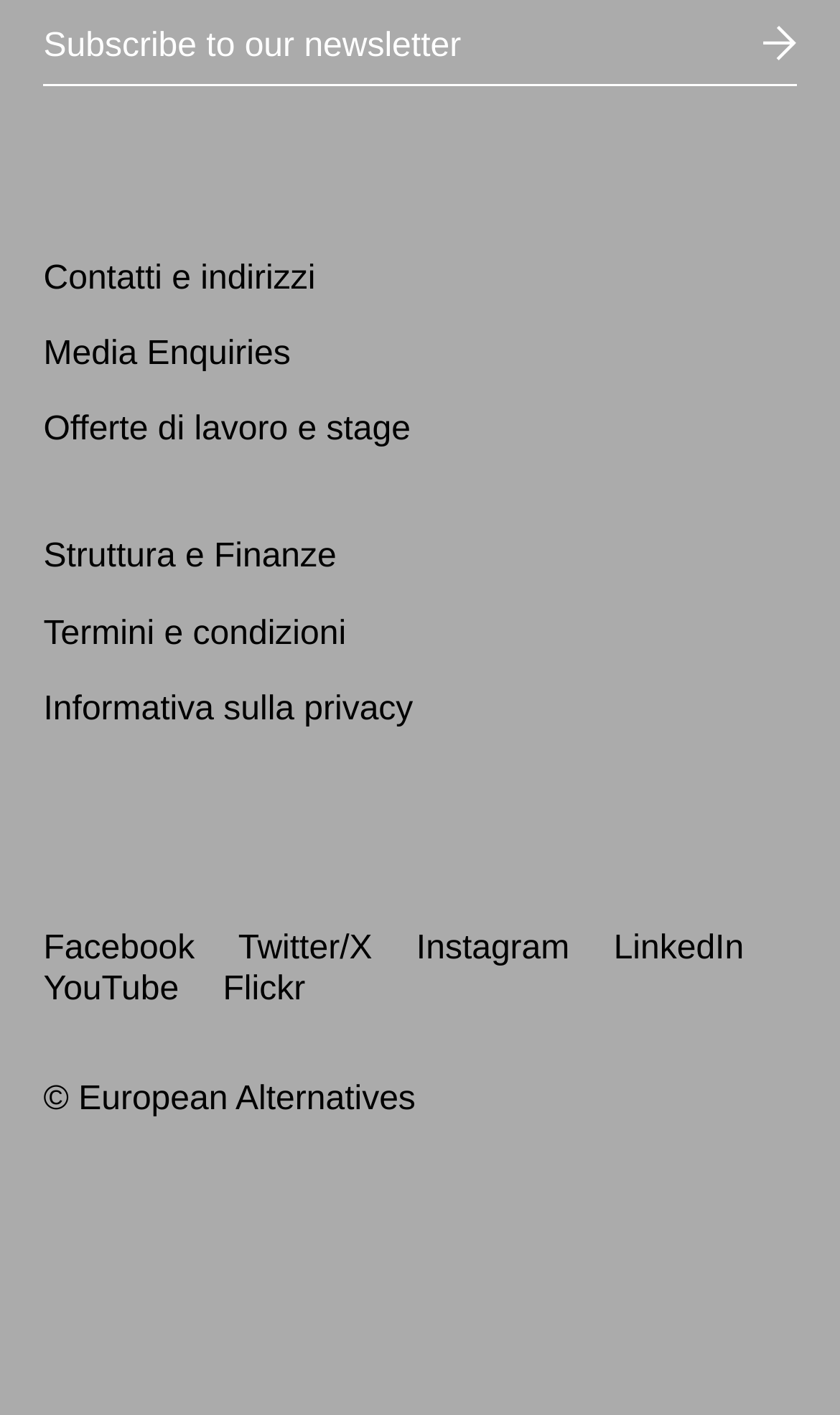Show the bounding box coordinates of the element that should be clicked to complete the task: "Follow on Facebook".

[0.052, 0.658, 0.232, 0.684]